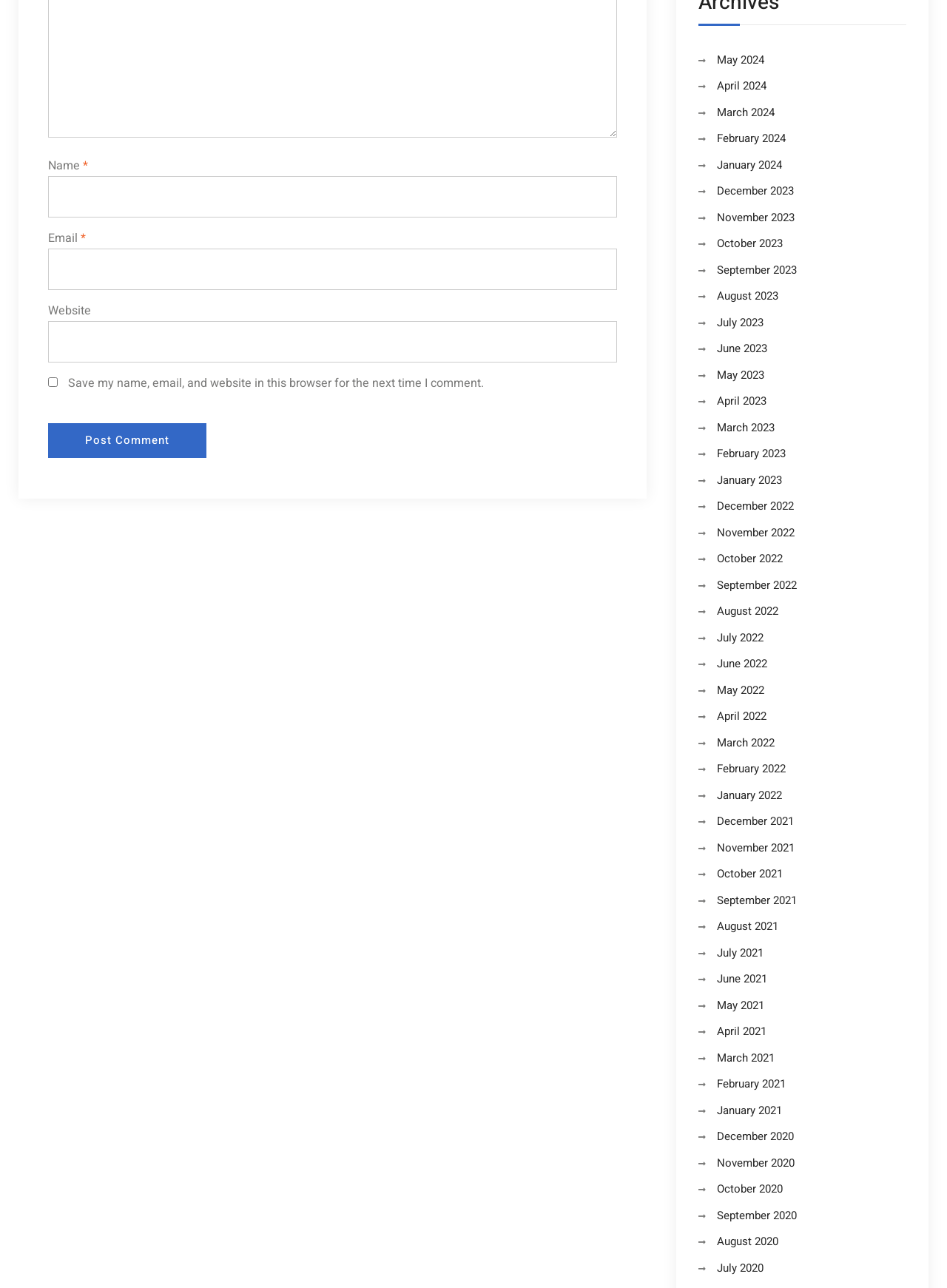What is the label of the first textbox?
Based on the image, provide a one-word or brief-phrase response.

Name *